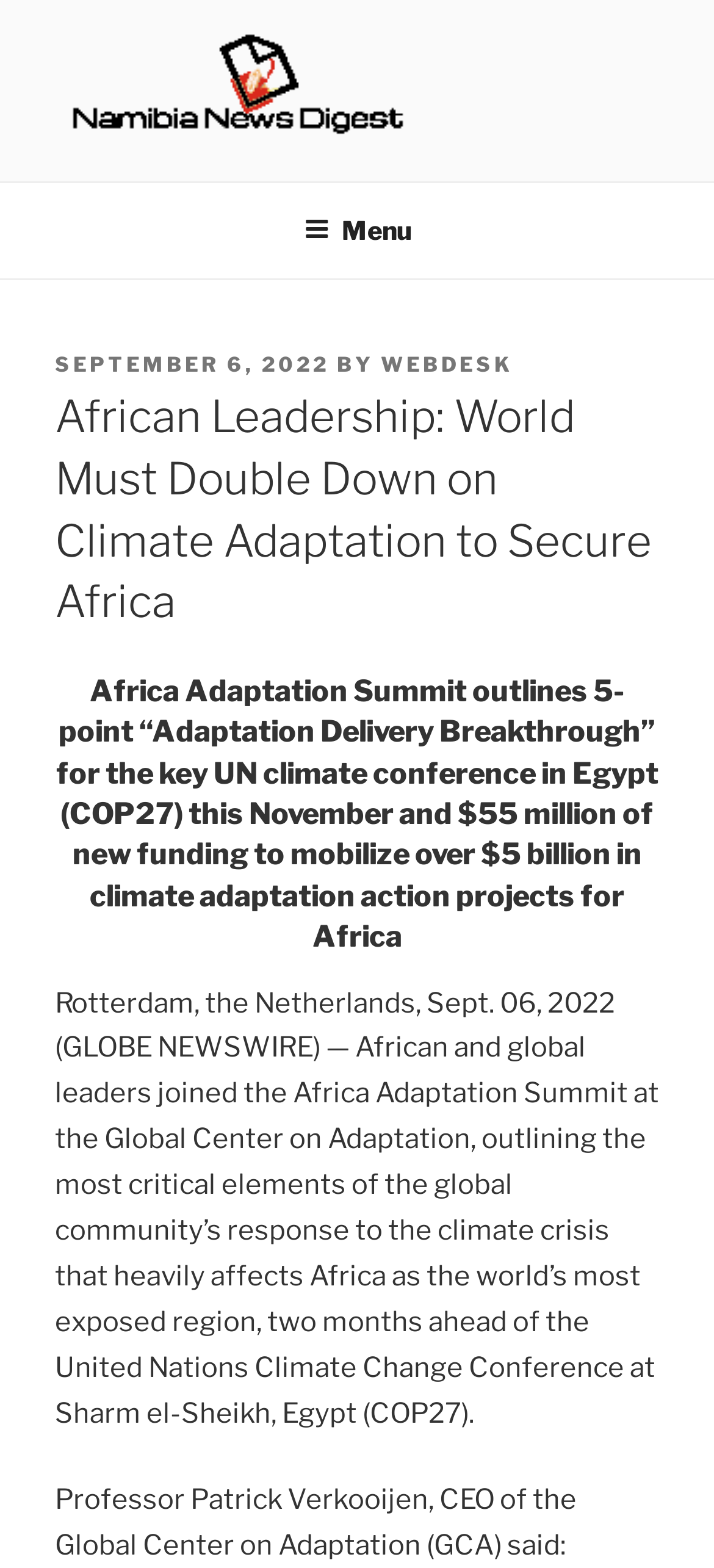Who is the CEO of the Global Center on Adaptation?
Give a thorough and detailed response to the question.

The CEO of the Global Center on Adaptation can be found in the article content, where it is mentioned that 'Professor Patrick Verkooijen, CEO of the Global Center on Adaptation (GCA) said...'.